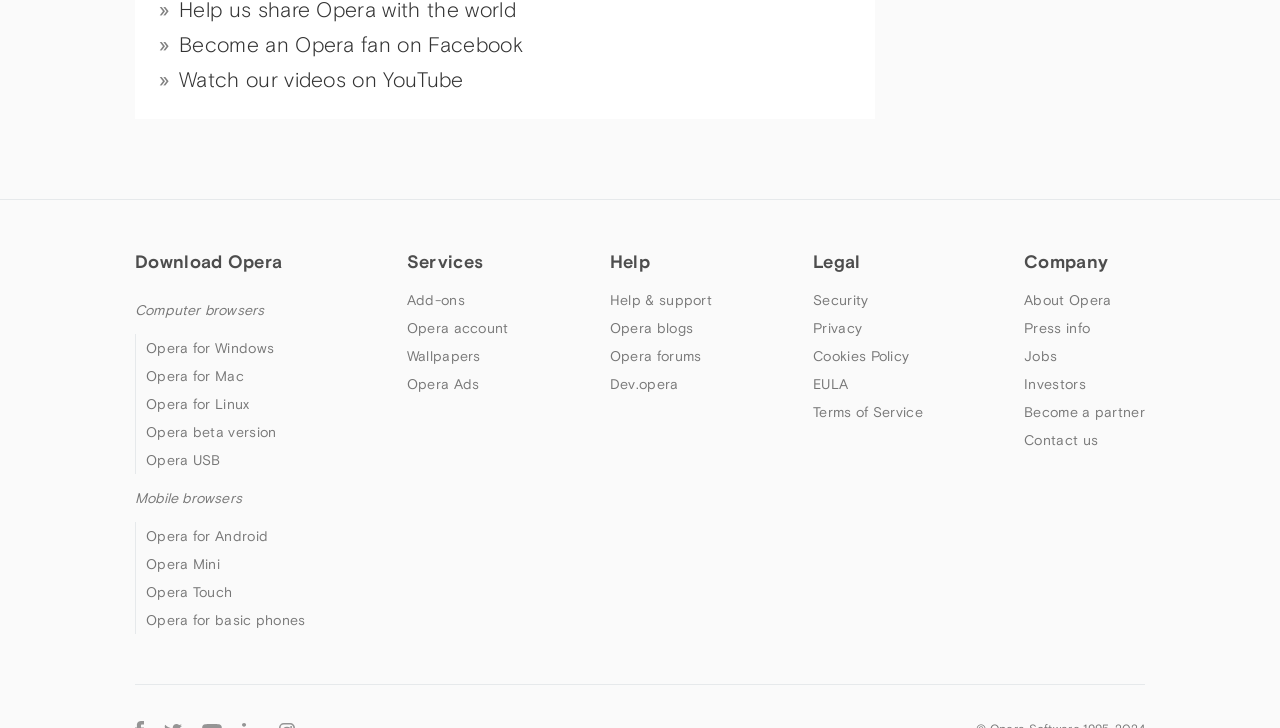How many types of Opera browsers are available for mobile devices?
Please elaborate on the answer to the question with detailed information.

There are four types of Opera browsers available for mobile devices: Opera for Android, Opera Mini, Opera Touch, and Opera for basic phones, as indicated by the links under the 'Mobile browsers' section.